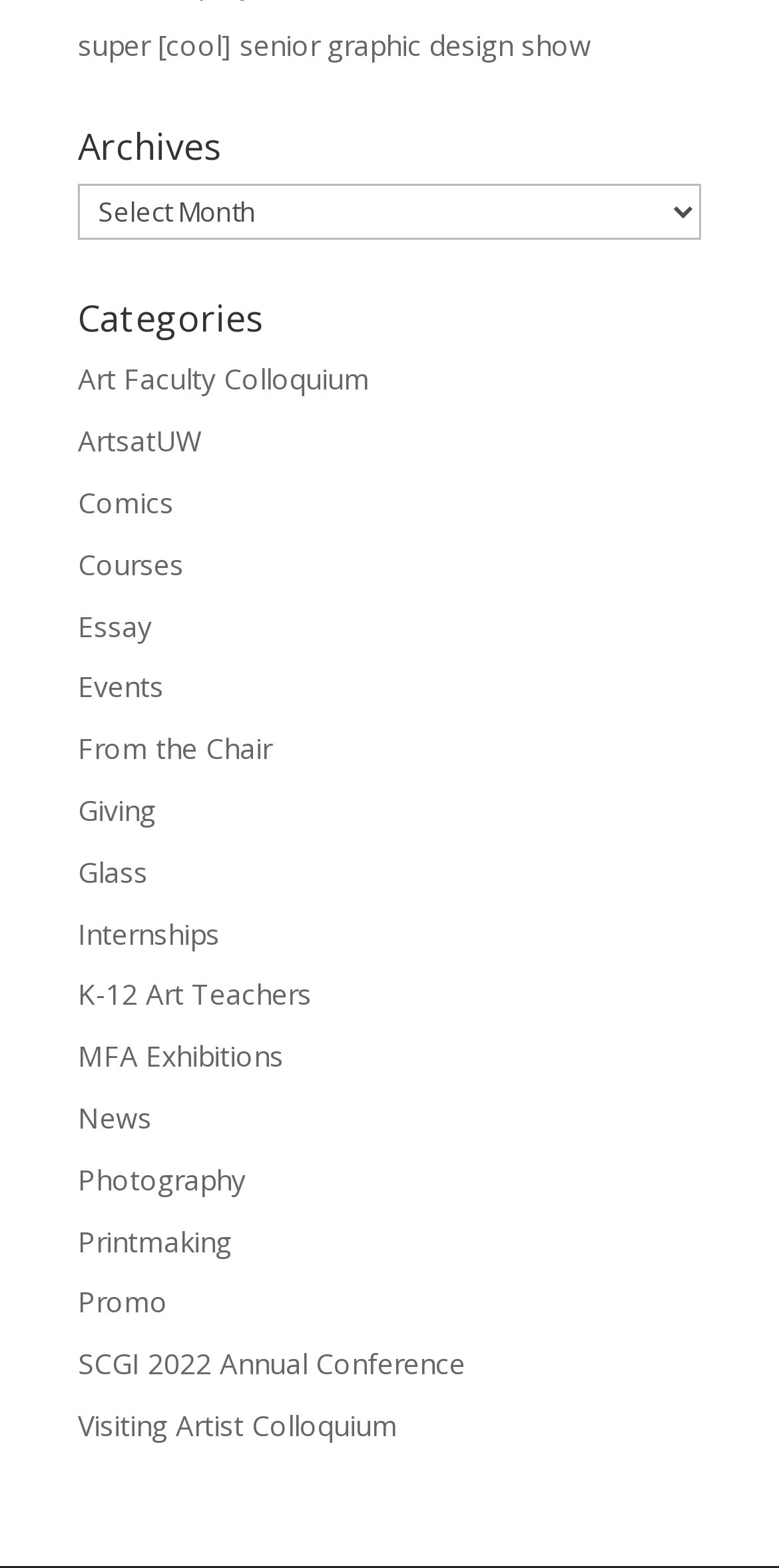Is the 'Giving' link above or below the 'From the Chair' link?
Please provide an in-depth and detailed response to the question.

By comparing the y1 coordinates of the 'Giving' and 'From the Chair' link elements, I found that the 'Giving' link has a y1 coordinate of 0.504, which is greater than the y1 coordinate of 0.465 for the 'From the Chair' link, indicating that the 'Giving' link is below the 'From the Chair' link.